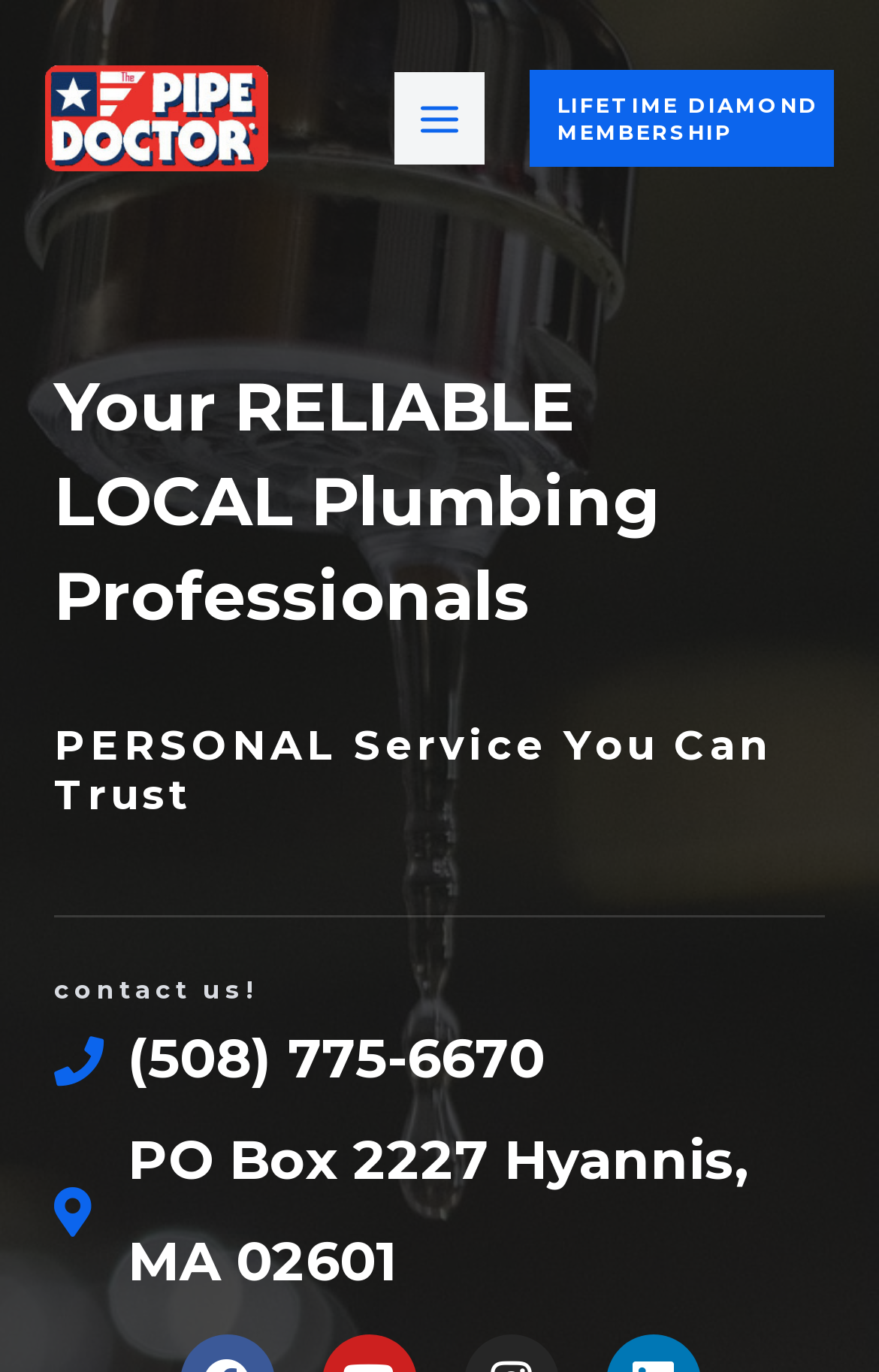Provide the bounding box for the UI element matching this description: "(508) 775-6670".

[0.062, 0.737, 0.938, 0.81]